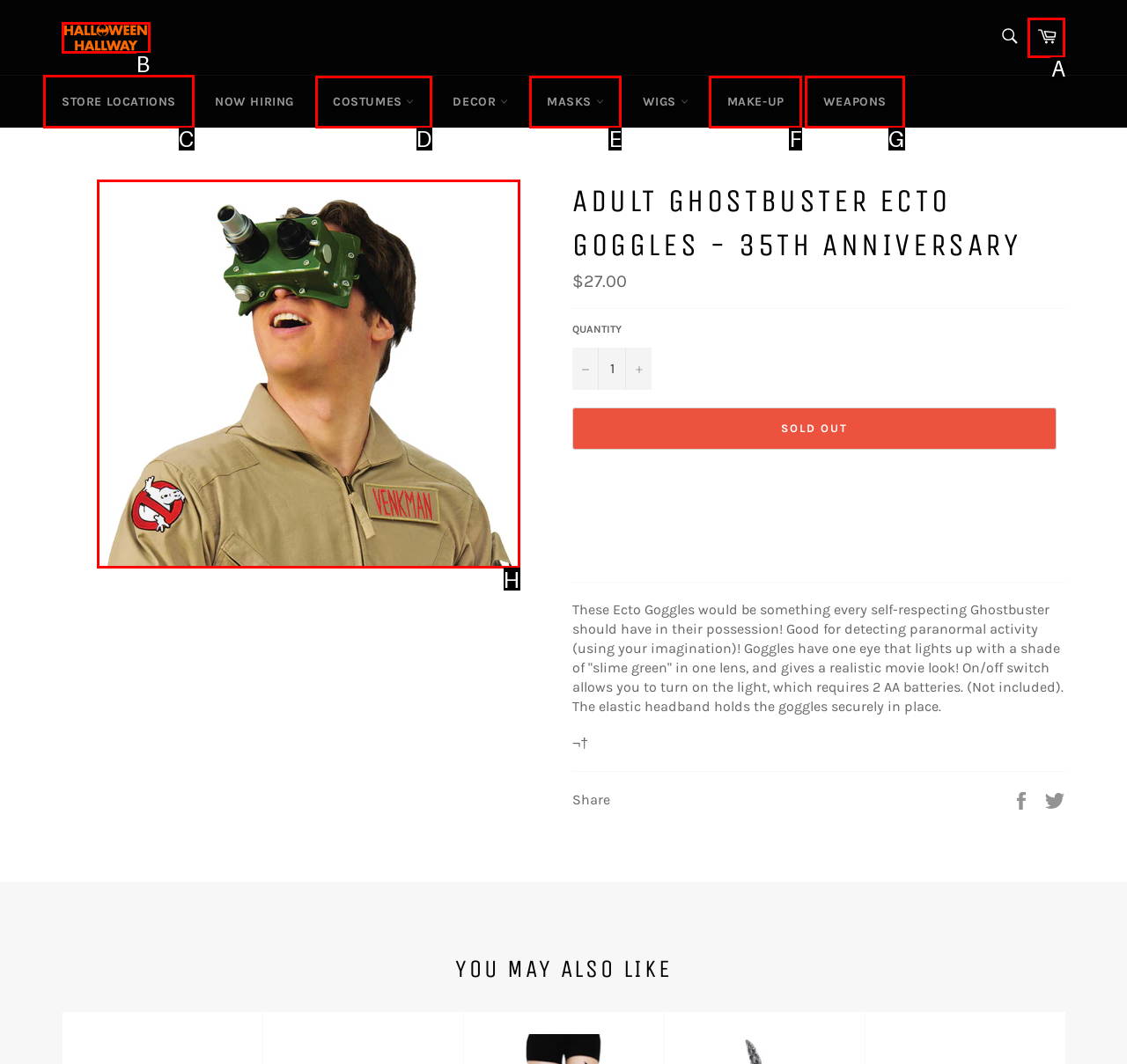From the given choices, which option should you click to complete this task: View store locations? Answer with the letter of the correct option.

C